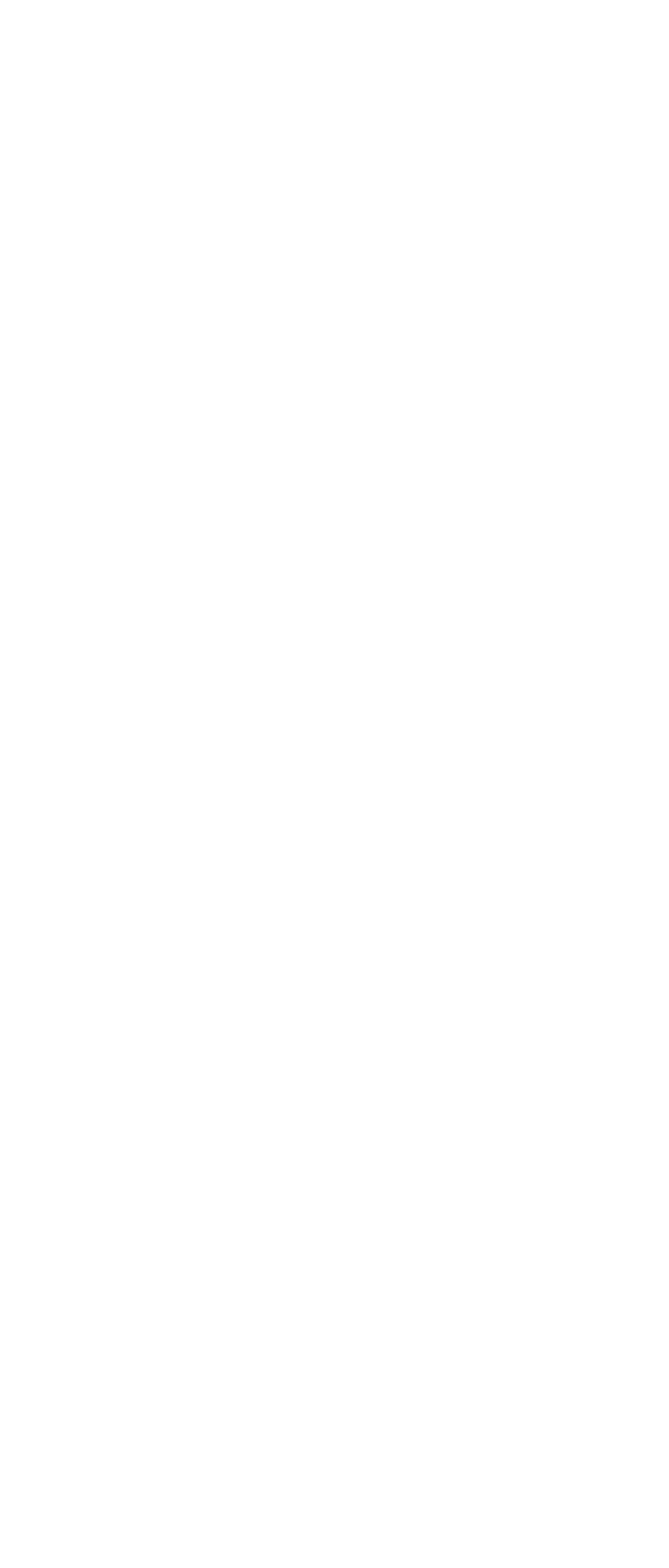Please identify the bounding box coordinates of the element's region that should be clicked to execute the following instruction: "Click Enable Integrated Security property". The bounding box coordinates must be four float numbers between 0 and 1, i.e., [left, top, right, bottom].

[0.067, 0.194, 0.896, 0.249]